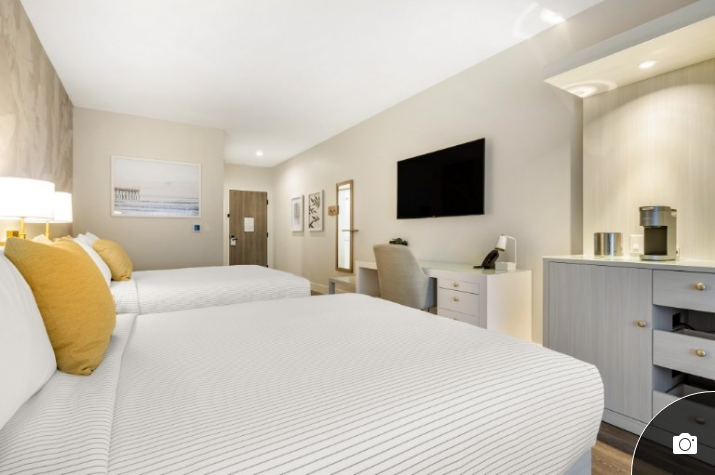Give a detailed account of the visual content in the image.

The image showcases a well-appointed hotel room featuring two queen beds adorned with crisp white linens and eye-catching yellow accent pillows, offering a pop of color. The room's decor encompasses soft neutral tones, contributing to a serene and inviting atmosphere. 

On the right, a stylish workspace is visible, complete with a modern desk and chair, ideal for business travelers. A flat-screen television is mounted on the wall, providing entertainment options. Adjacent to the workspace, a compact kitchenette area features a coffee maker and additional storage, enhancing the room's functionality. 

Natural light streams in, complemented by tasteful art pieces hanging on the walls, creating a calm and relaxing environment. This inviting setup is perfect for guests looking to unwind after a day of exploring, making it an ideal choice for a stay at the Cambria Hotel in Calabasas, California.